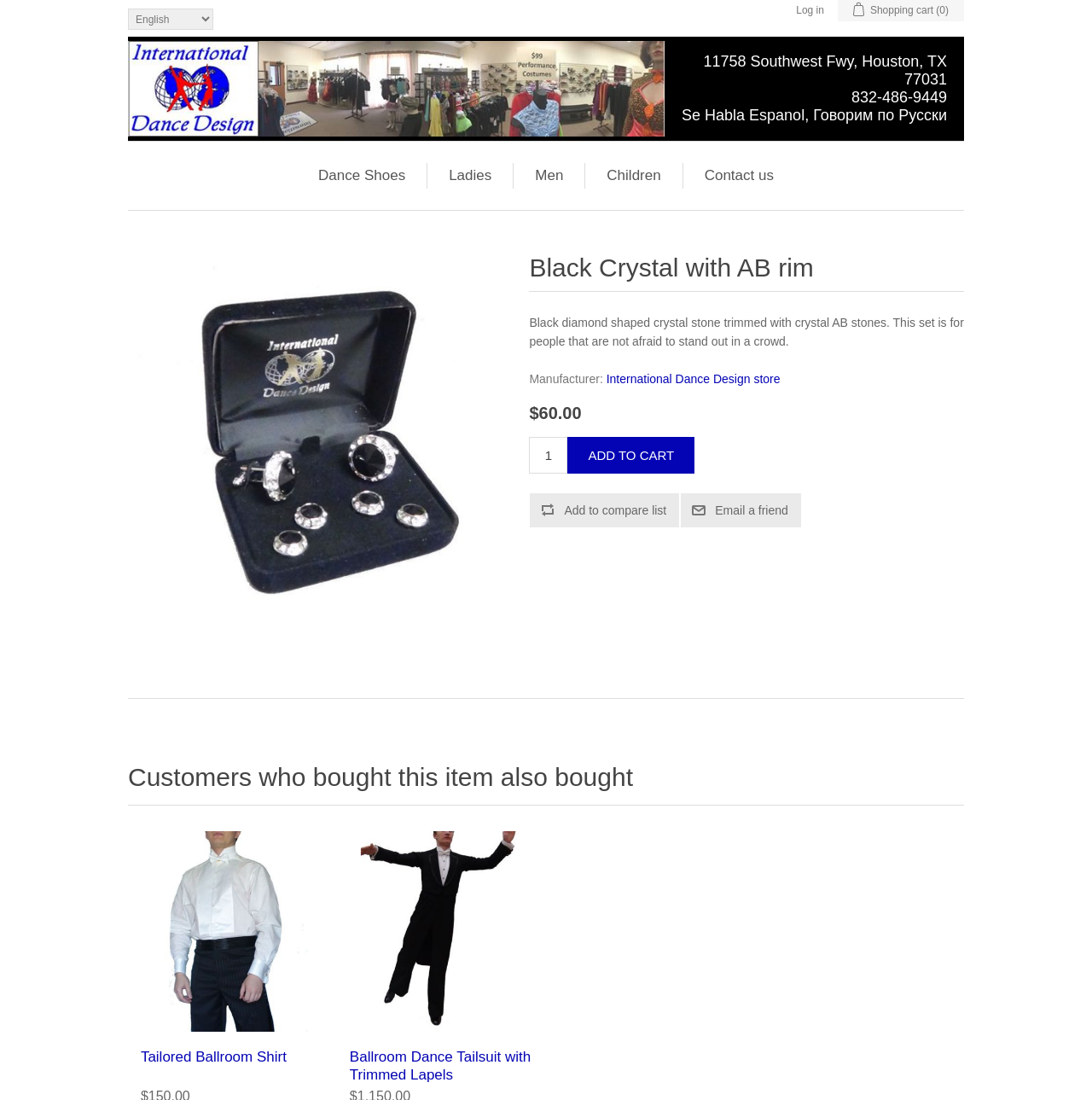Refer to the image and answer the question with as much detail as possible: What is the shape of the crystal stone in the Black Crystal with AB rim cuff links?

I found the shape of the crystal stone by looking at the product description section, where it says 'Black diamond shaped crystal stone trimmed with crystal AB stones'.